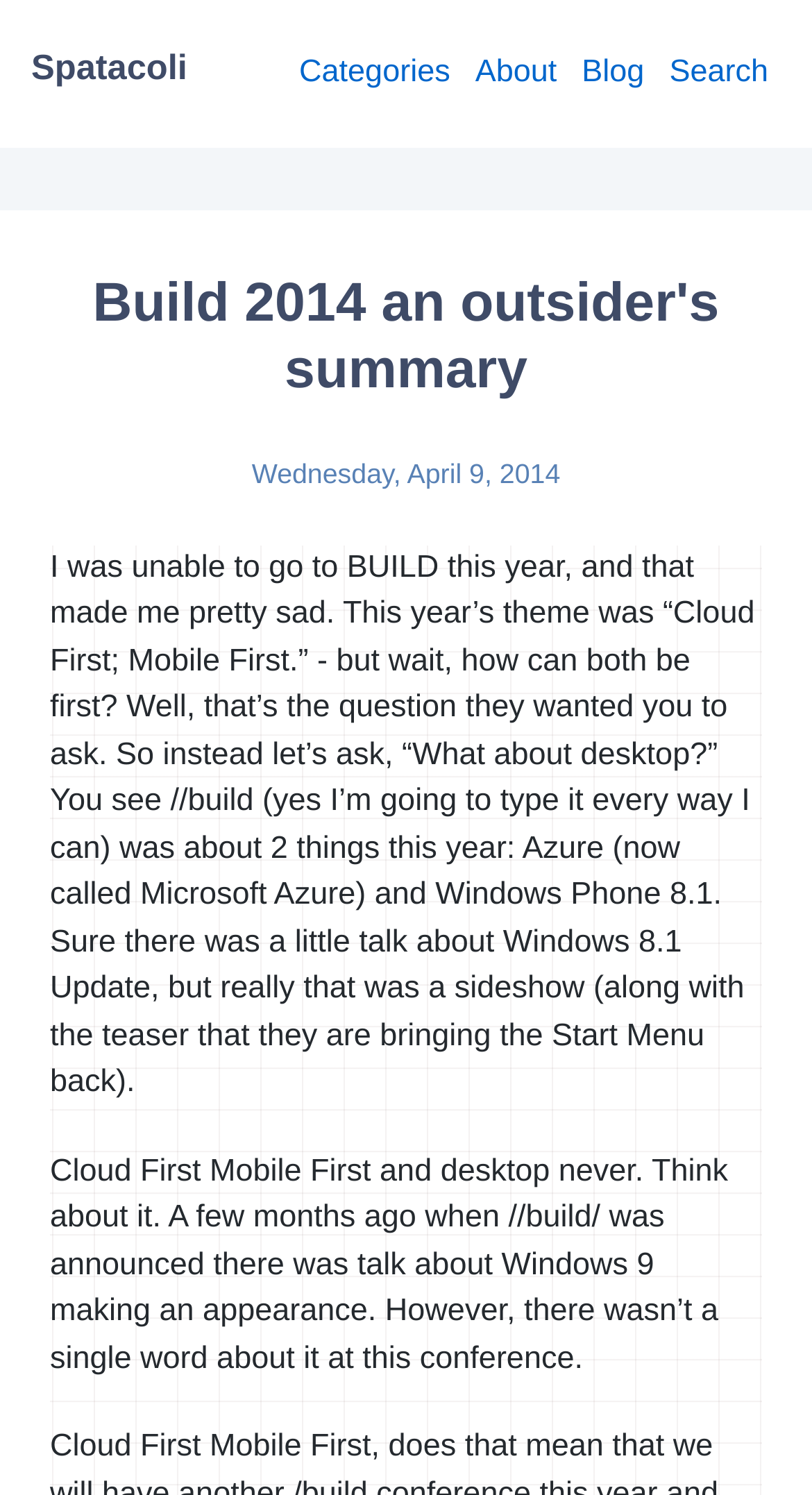Extract the bounding box coordinates for the UI element described by the text: "Search". The coordinates should be in the form of [left, top, right, bottom] with values between 0 and 1.

[0.809, 0.028, 0.962, 0.07]